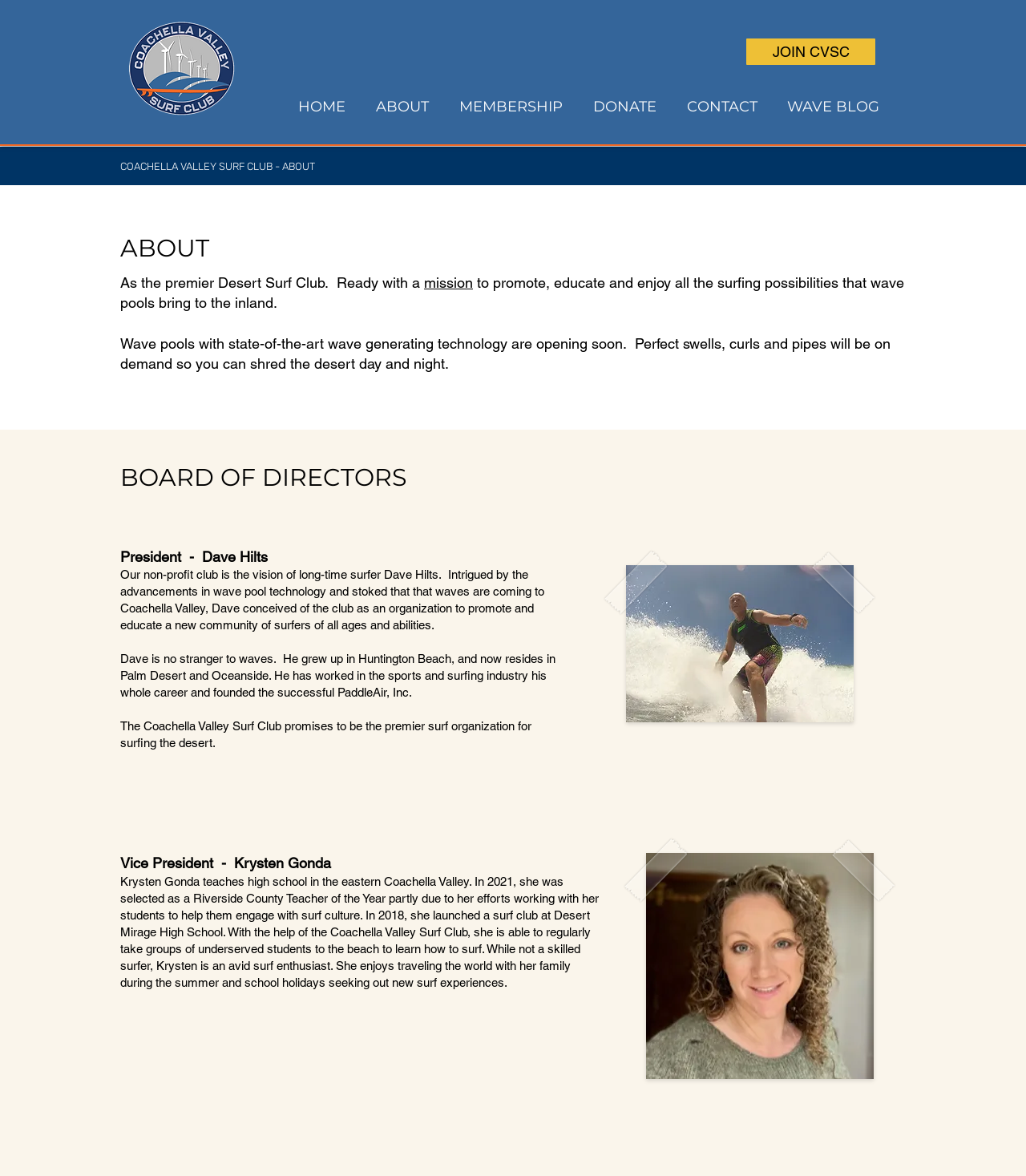Reply to the question with a brief word or phrase: What is the name of the surf club?

Coachella Valley Surf Club